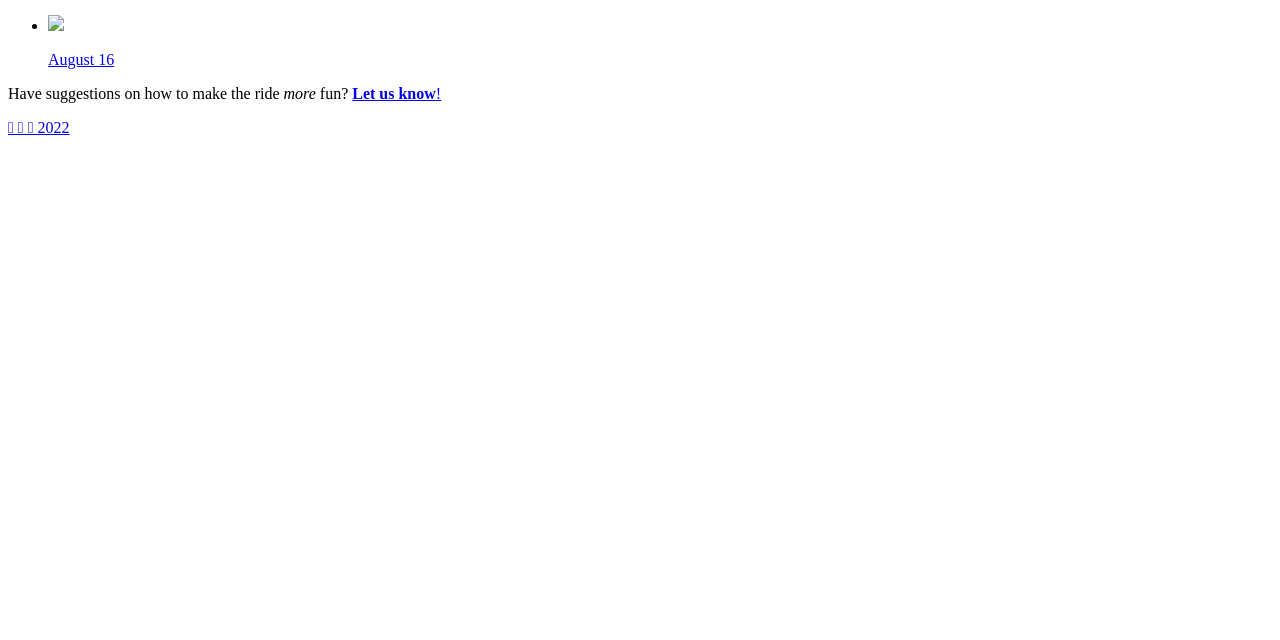Provide the bounding box coordinates in the format (top-left x, top-left y, bottom-right x, bottom-right y). All values are floating point numbers between 0 and 1. Determine the bounding box coordinate of the UI element described as: 🅭 🅯 🄎 2022

[0.006, 0.185, 0.054, 0.212]